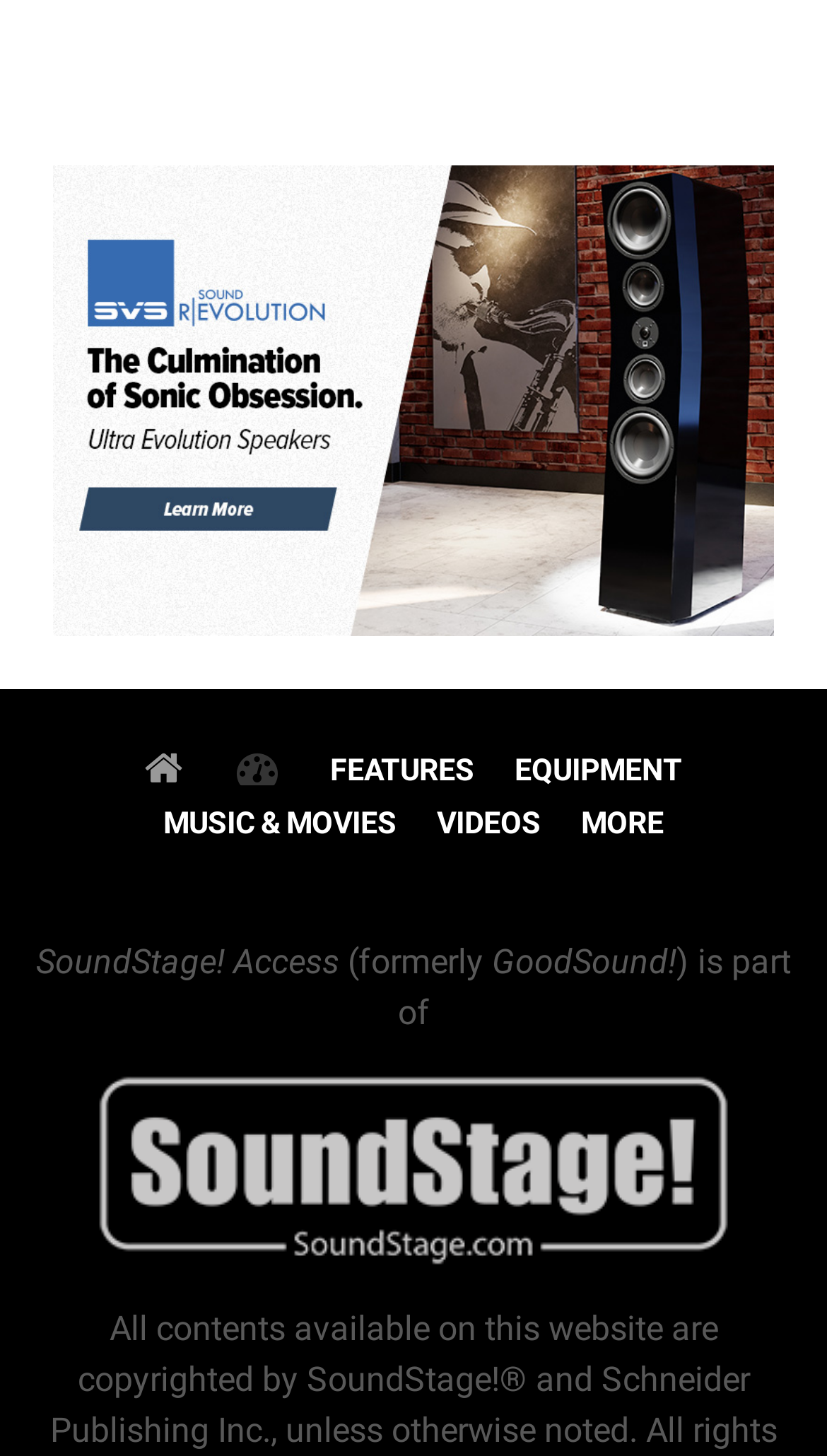What is the name of the website?
Answer the question with a detailed explanation, including all necessary information.

The name of the website can be determined by looking at the link 'SoundStage!' at the bottom of the page, which is likely to be the website's name.